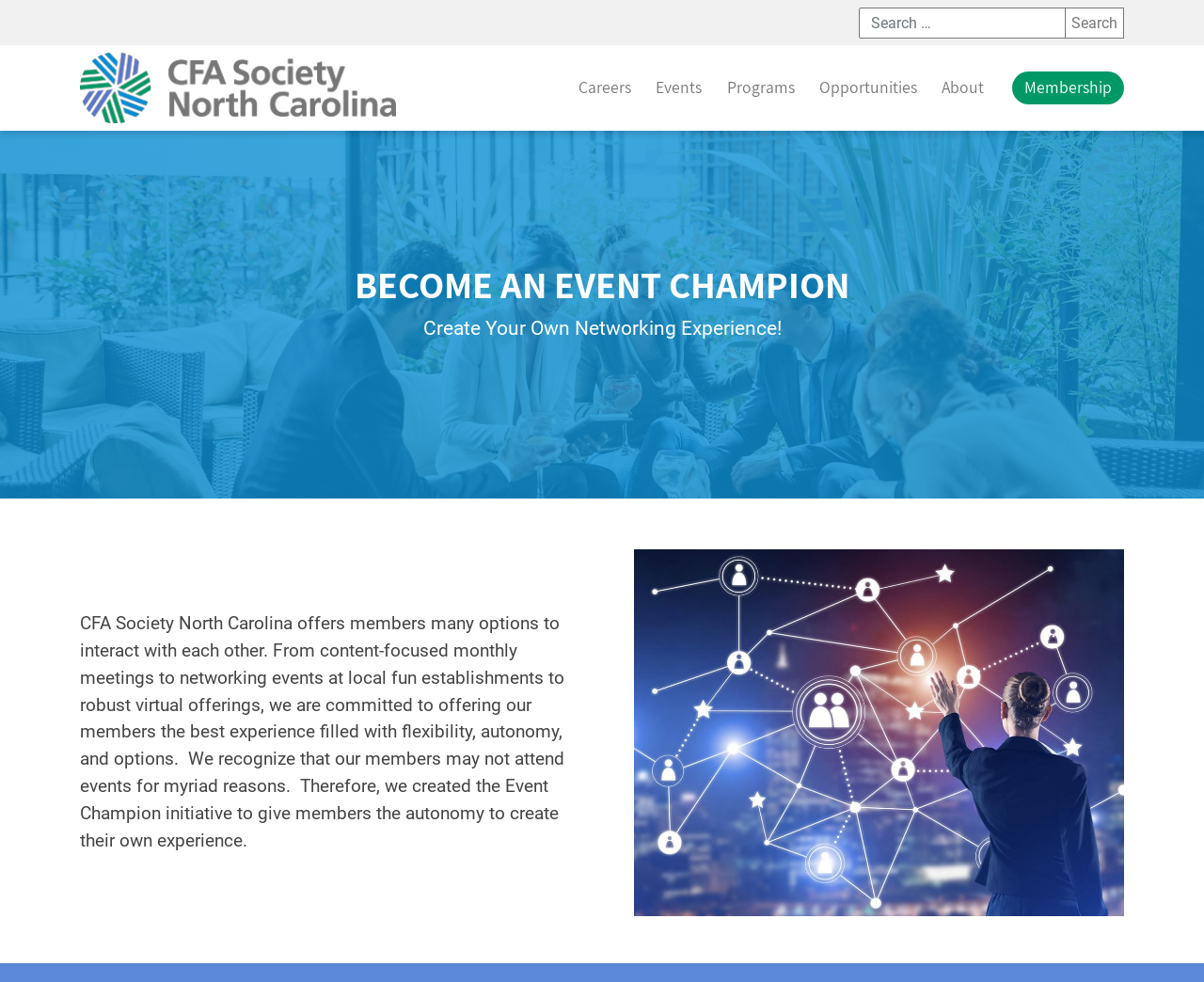How many main menu items are there?
From the image, provide a succinct answer in one word or a short phrase.

6